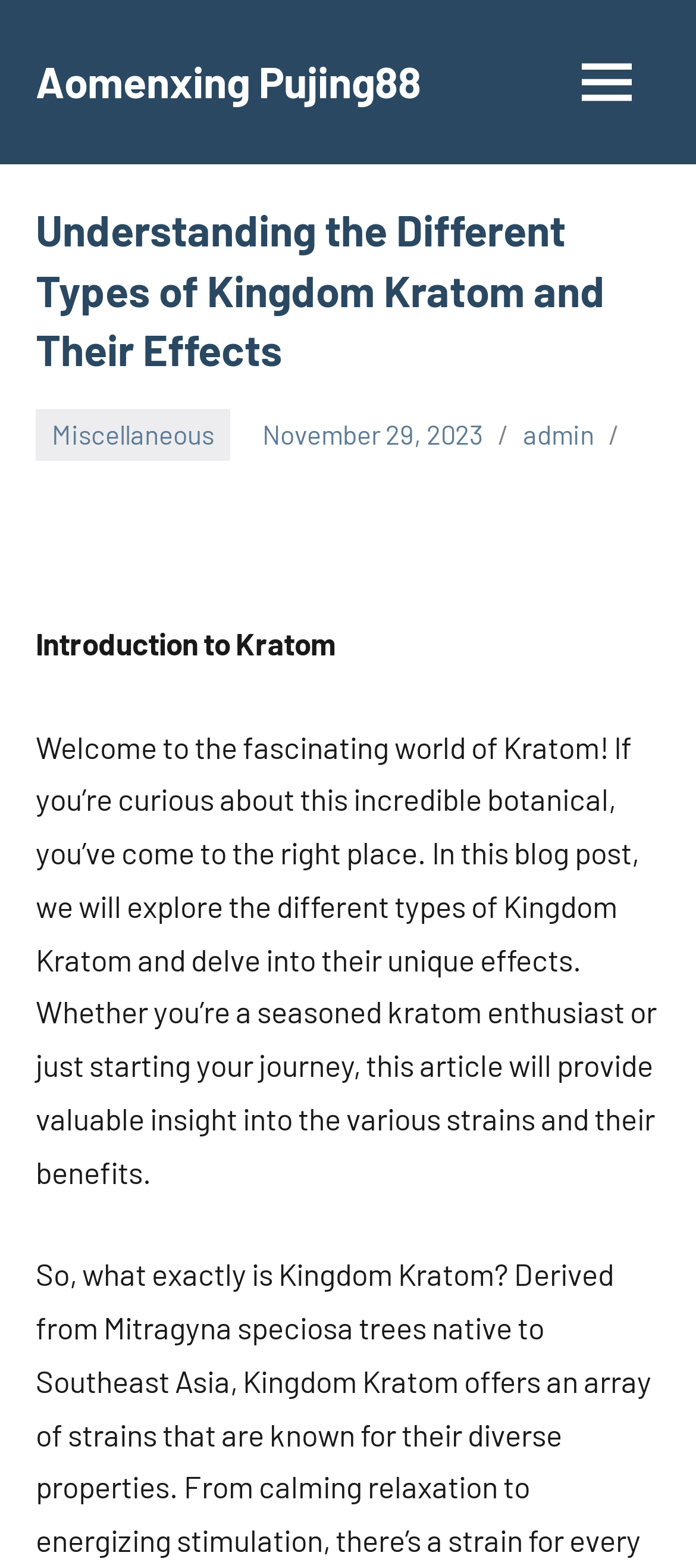What is the author of this blog post?
Offer a detailed and full explanation in response to the question.

The author of this blog post can be found by looking at the link 'admin' located at the top of the webpage, which is likely to be the author's username or identifier.